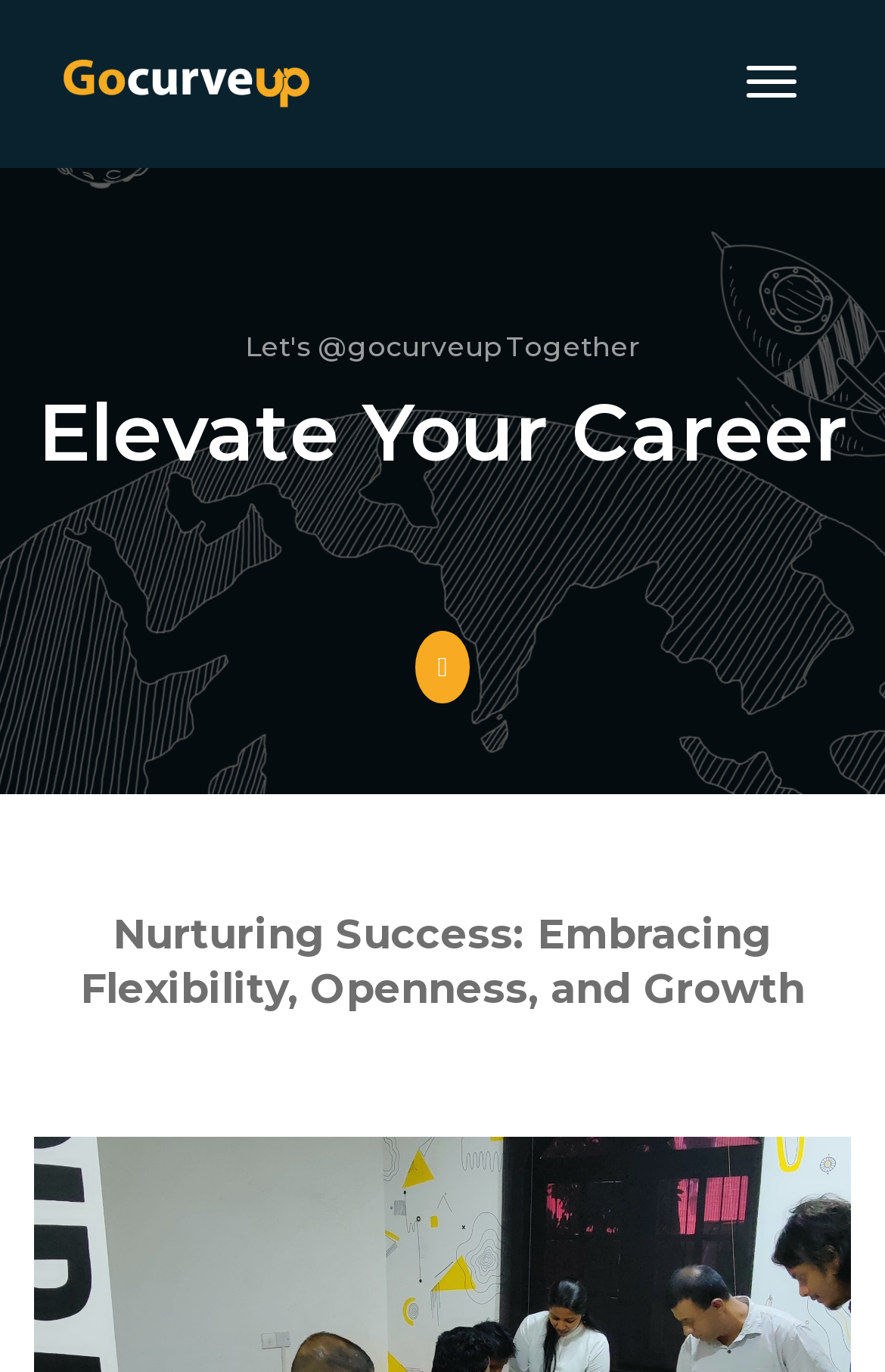Determine the bounding box coordinates in the format (top-left x, top-left y, bottom-right x, bottom-right y). Ensure all values are floating point numbers between 0 and 1. Identify the bounding box of the UI element described by: Toggle Navigation

[0.844, 0.048, 0.9, 0.071]